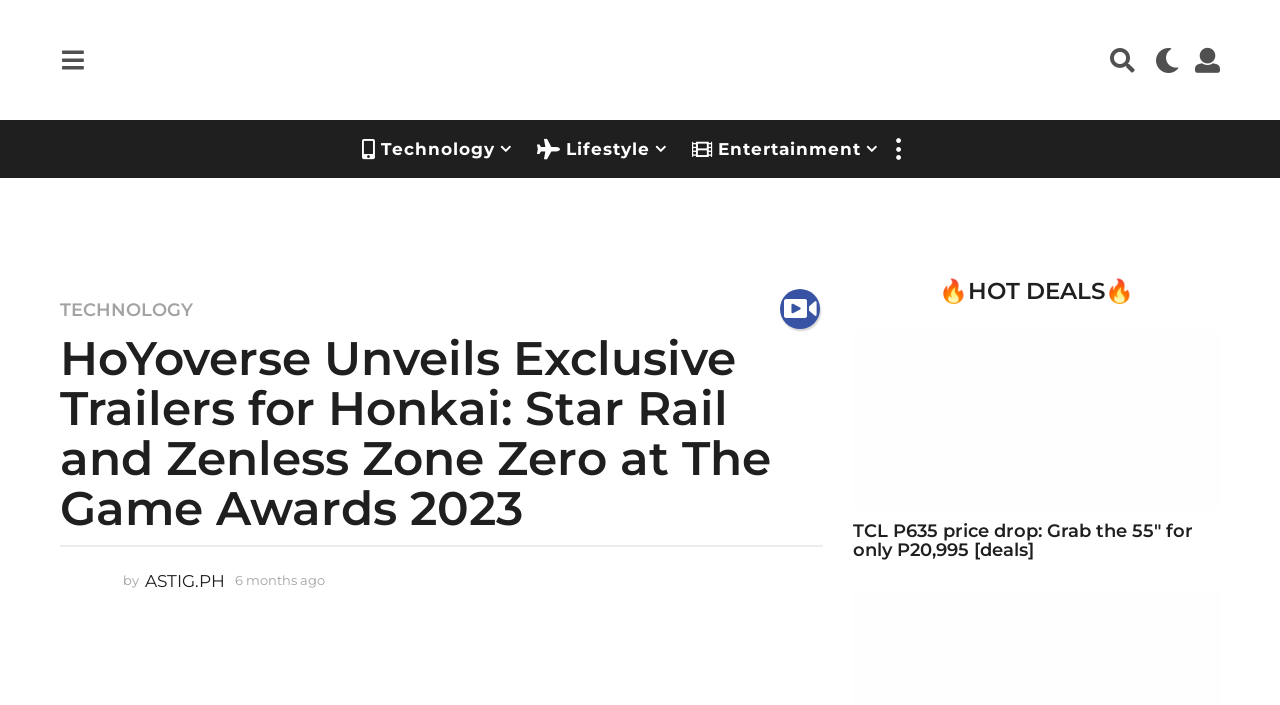What is the topic of the hot deal?
Use the information from the screenshot to give a comprehensive response to the question.

The topic of the hot deal can be found in the section marked as 'HOT DEALS', where a link is provided with the text 'TCL P635 price drop: Grab the 55″ for only P20,995 [deals]'. This suggests that the hot deal is related to a price drop of the TCL P635 product.